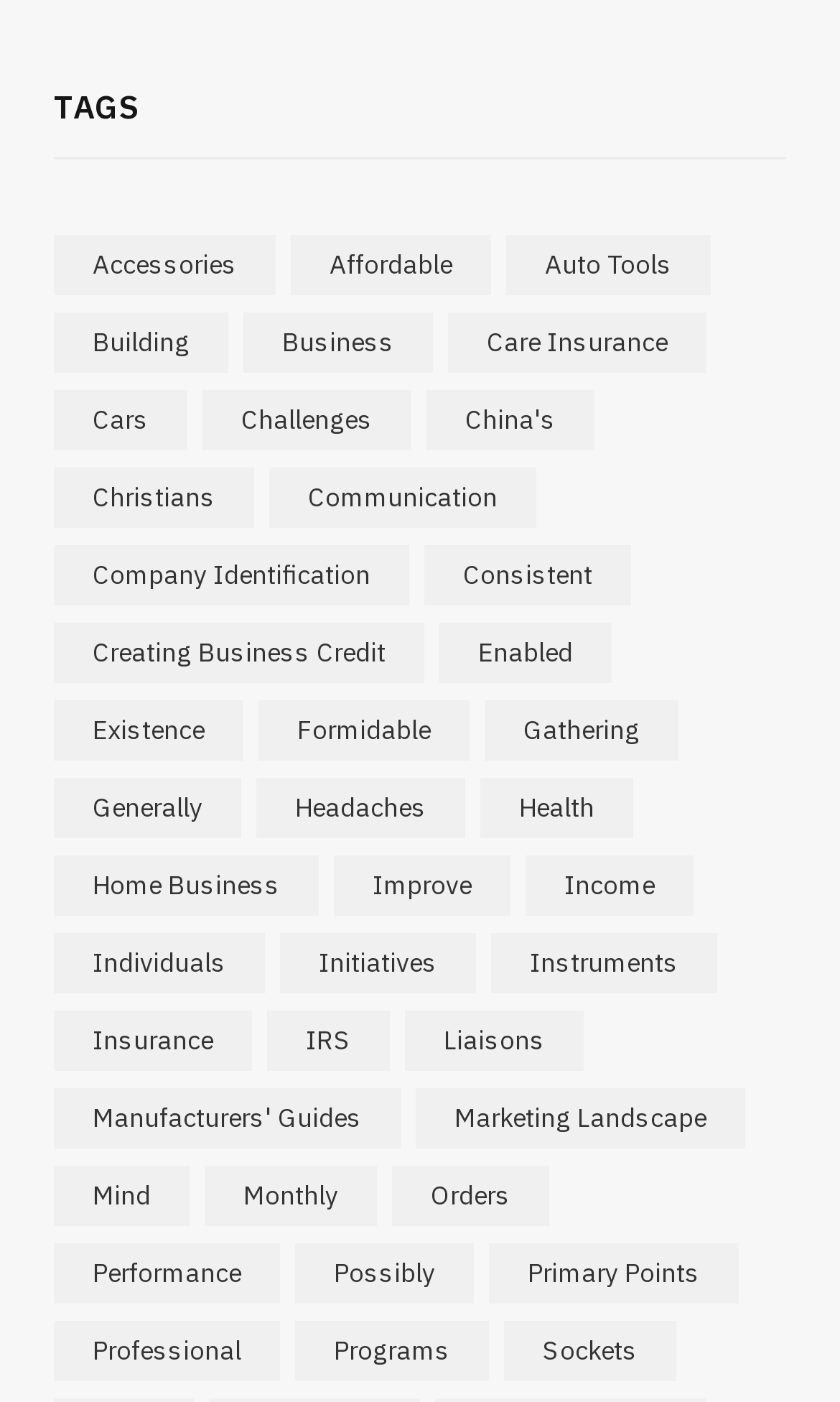Answer in one word or a short phrase: 
How many tags have only one item?

25